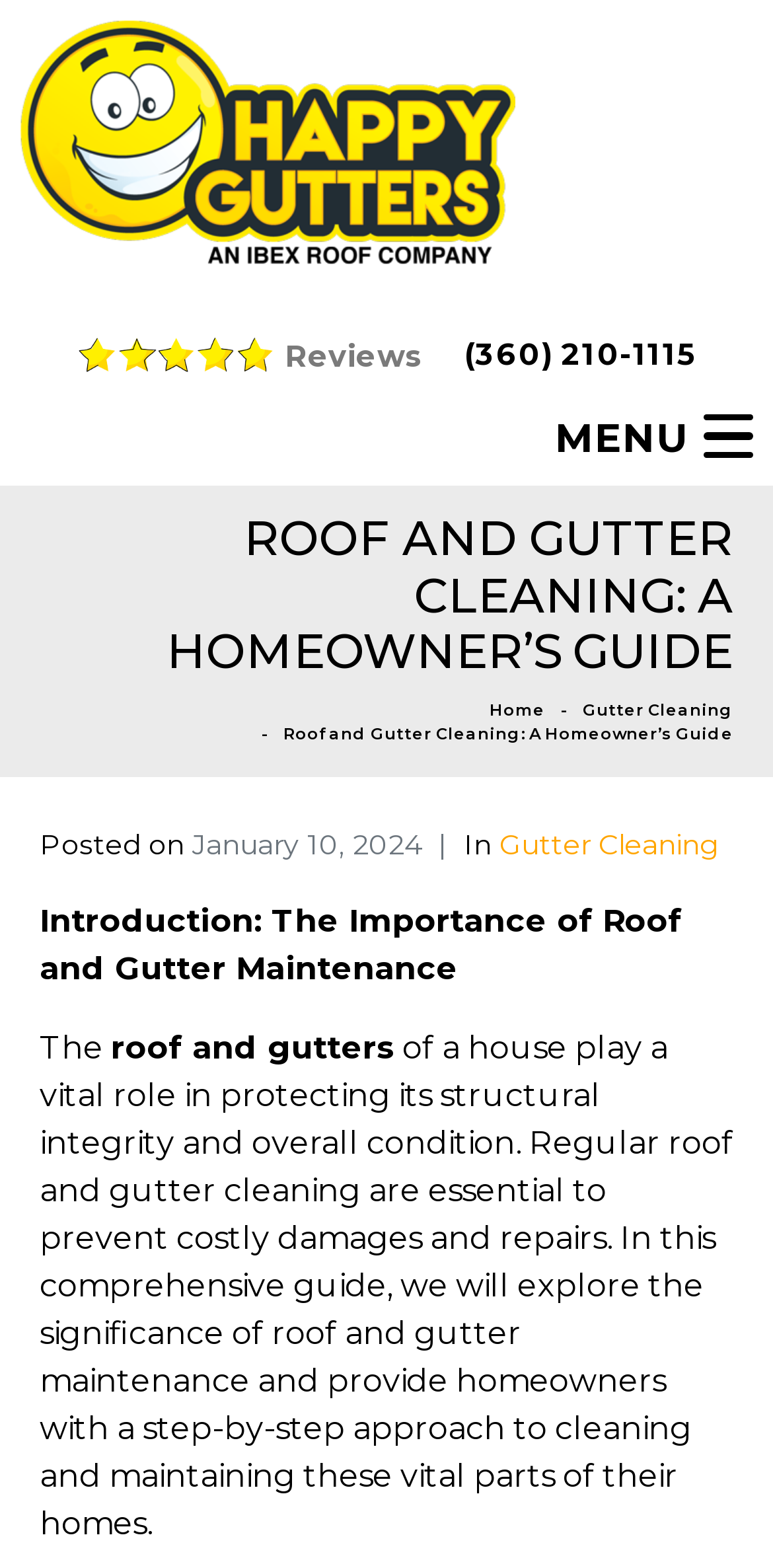Return the bounding box coordinates of the UI element that corresponds to this description: "Gutter Cleaning". The coordinates must be given as four float numbers in the range of 0 and 1, [left, top, right, bottom].

[0.646, 0.528, 0.931, 0.55]